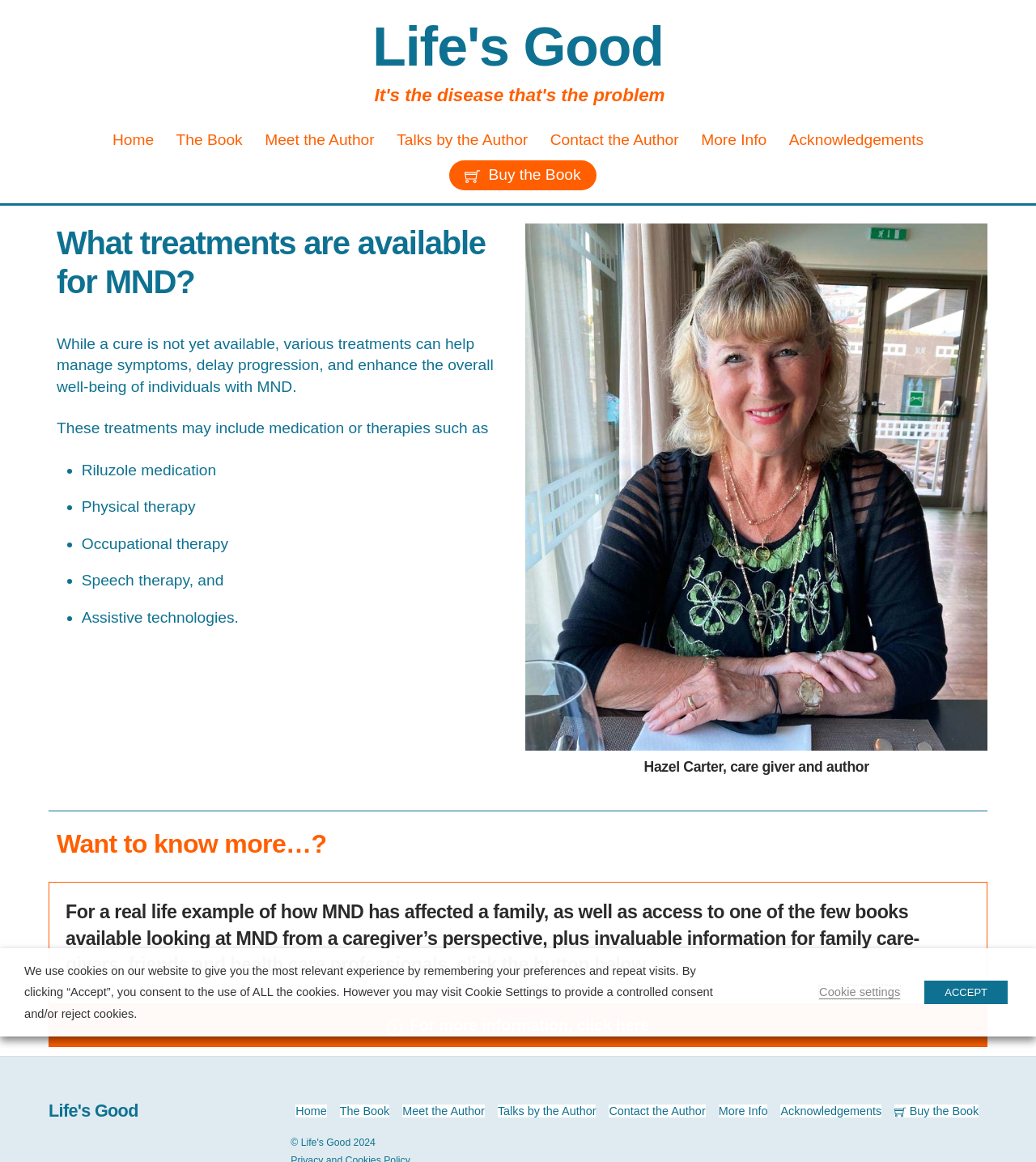Identify the bounding box coordinates of the section that should be clicked to achieve the task described: "Click the 'Buy the Book' link".

[0.433, 0.138, 0.576, 0.164]